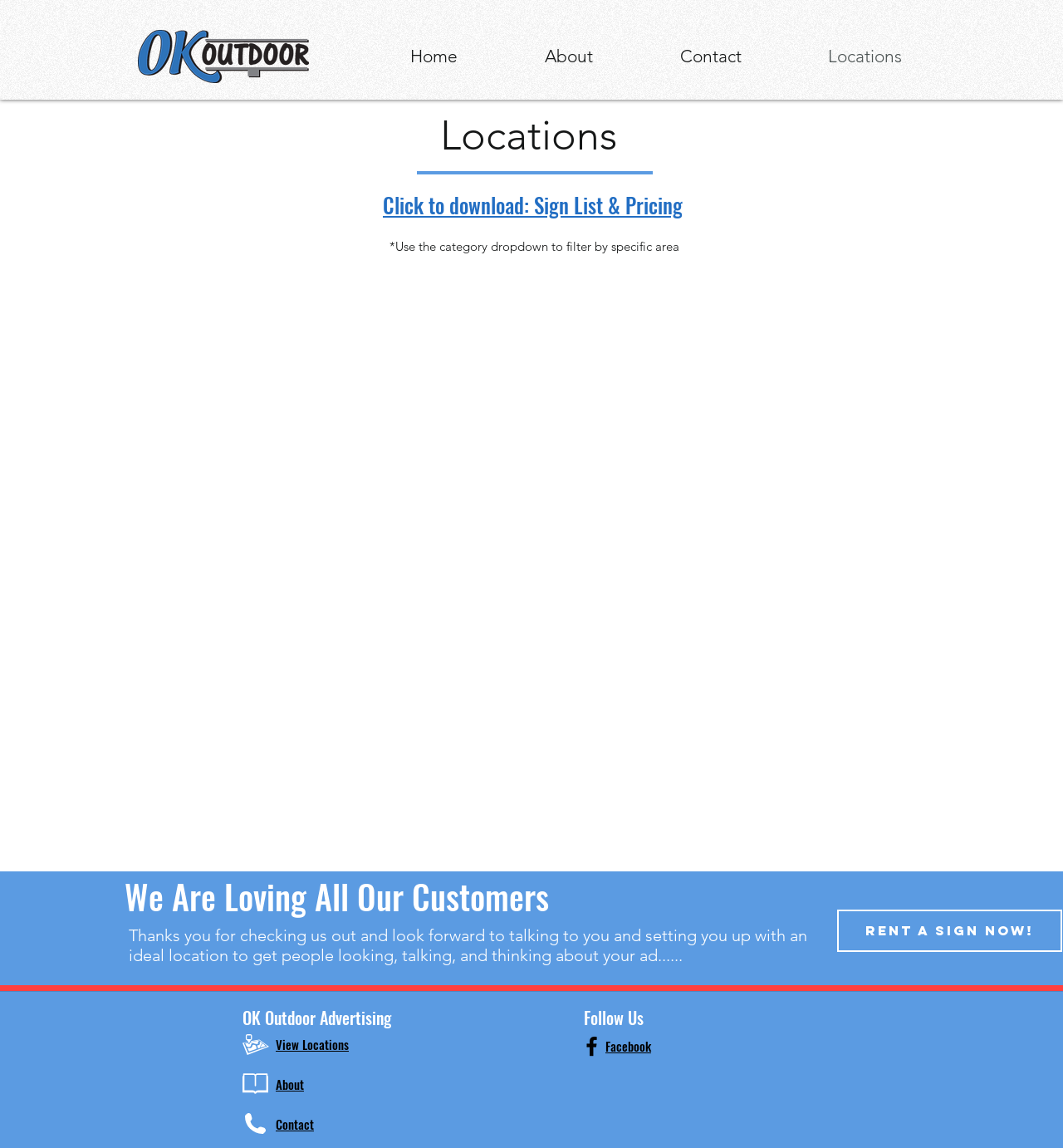How many social media links are there?
Answer the question with a detailed and thorough explanation.

There is only one social media link, which is Facebook, located at the bottom of the webpage in the social bar section.